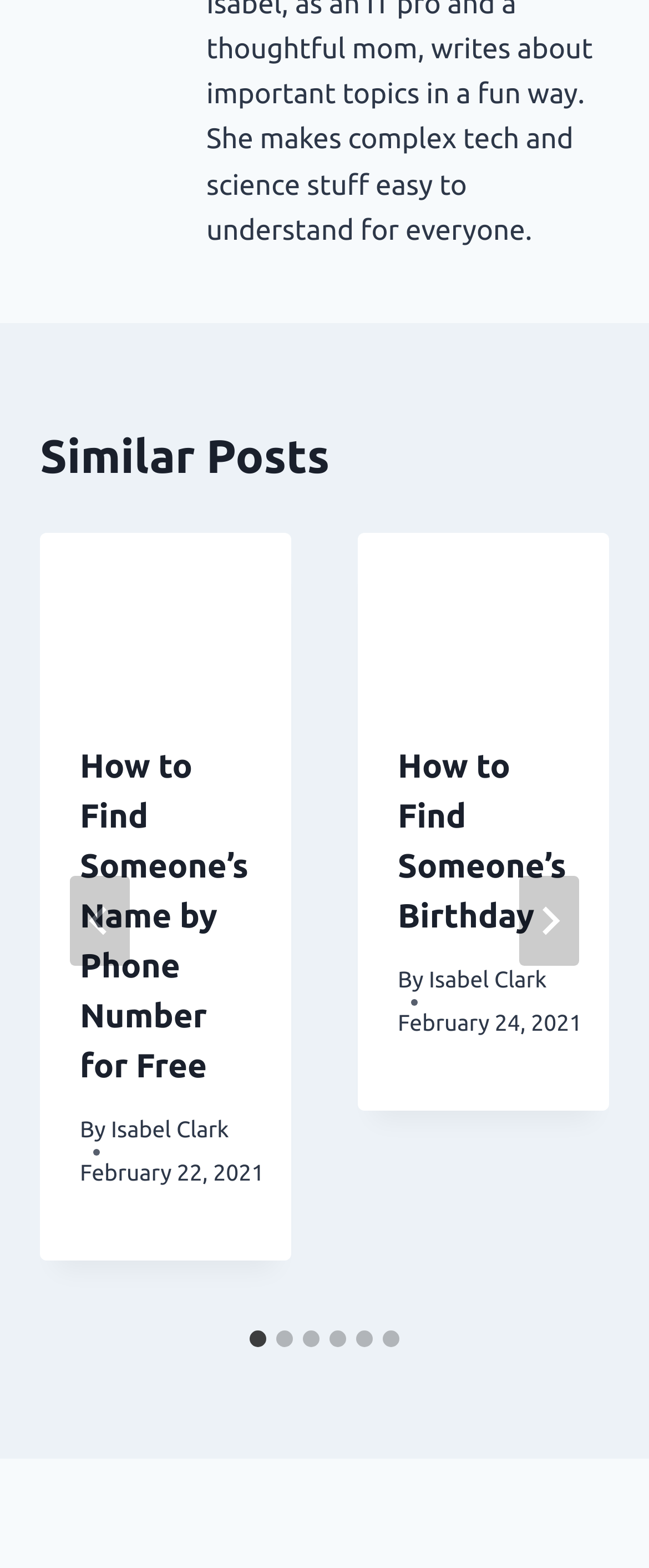Give the bounding box coordinates for the element described by: "aria-label="Next"".

[0.8, 0.559, 0.892, 0.616]